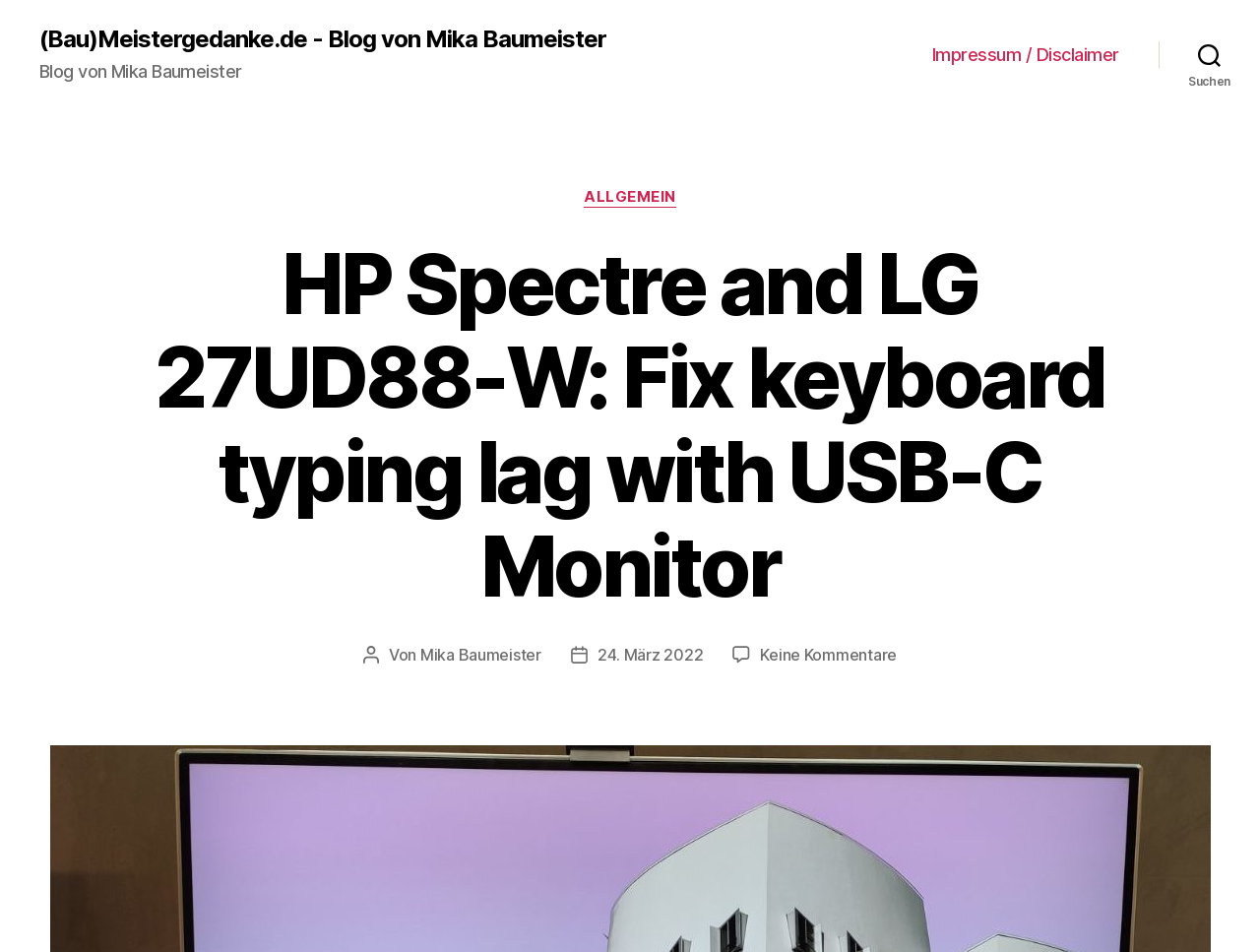What is the category of this blog post?
From the image, provide a succinct answer in one word or a short phrase.

ALLGEMEIN